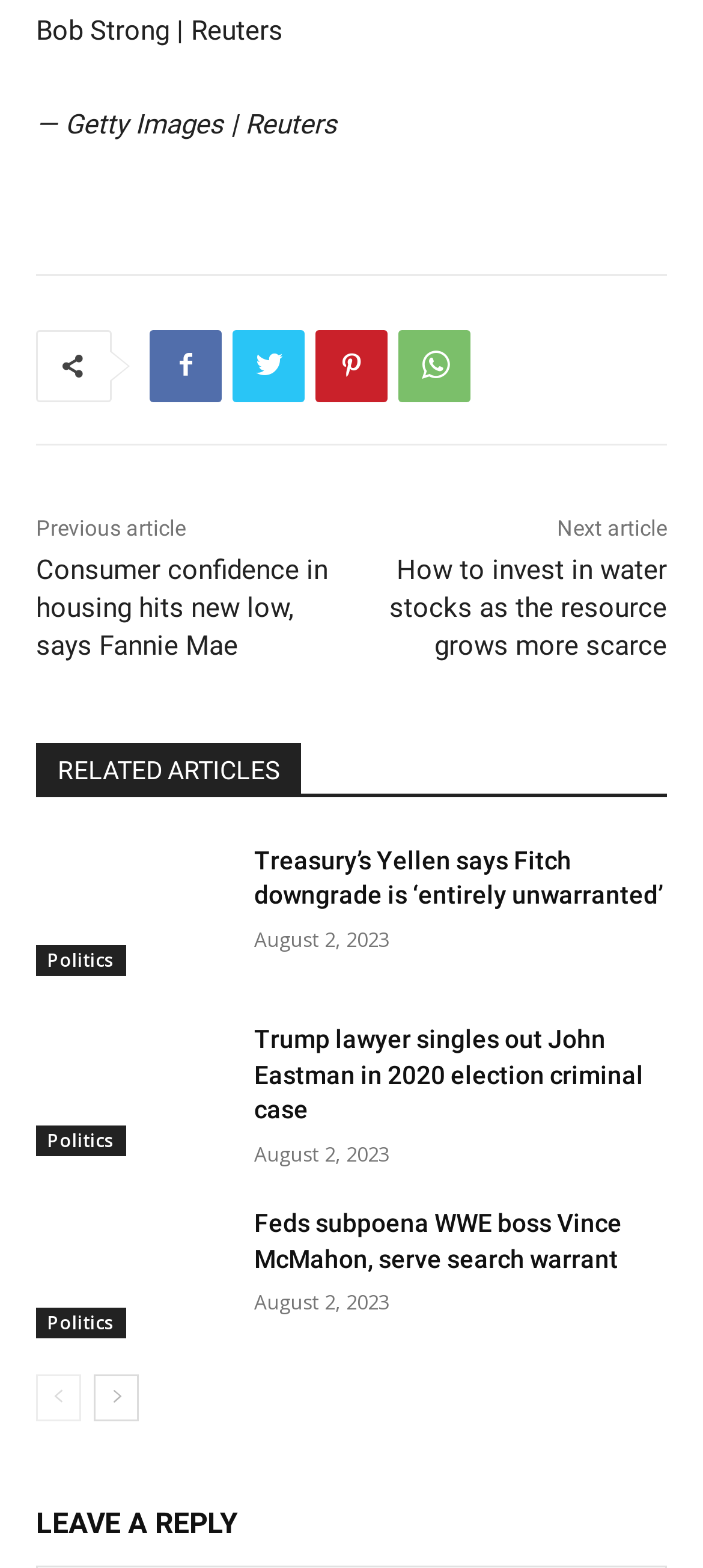Pinpoint the bounding box coordinates of the clickable element needed to complete the instruction: "View the next article". The coordinates should be provided as four float numbers between 0 and 1: [left, top, right, bottom].

[0.792, 0.329, 0.949, 0.345]